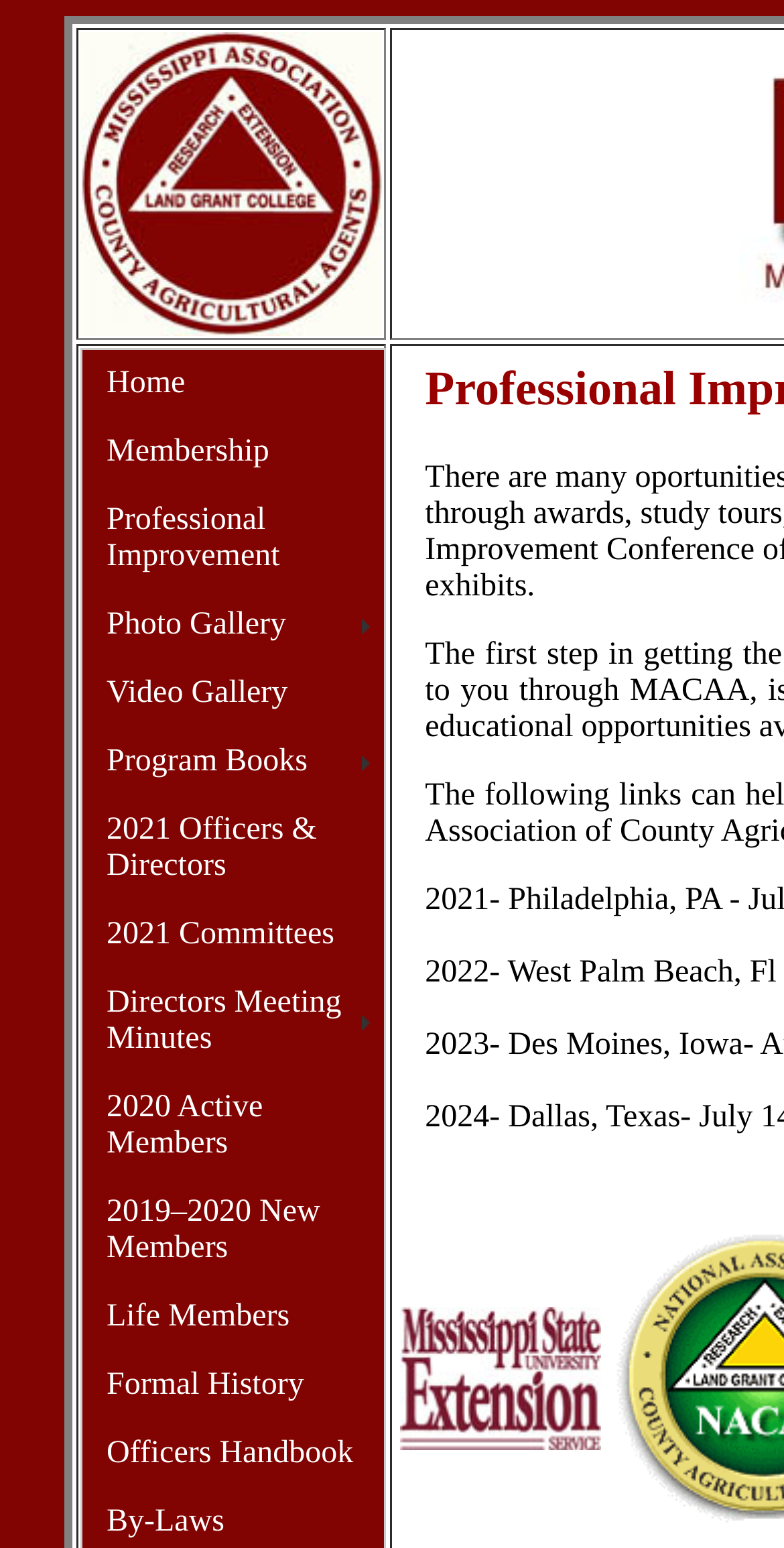Using the element description: "Directors Meeting Minutes", determine the bounding box coordinates for the specified UI element. The coordinates should be four float numbers between 0 and 1, [left, top, right, bottom].

[0.105, 0.626, 0.49, 0.694]